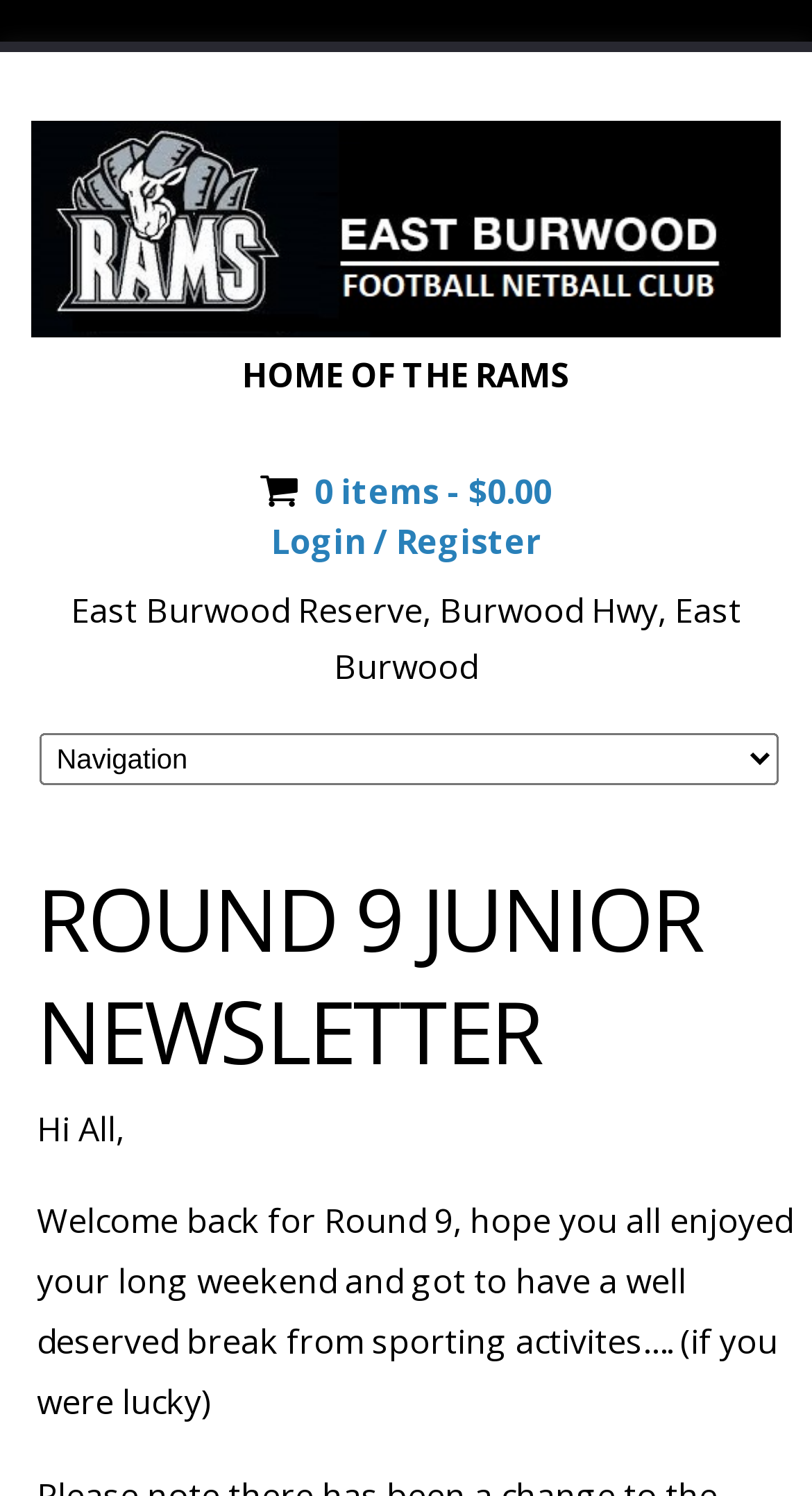What is the current round of the newsletter?
Using the image, elaborate on the answer with as much detail as possible.

The current round of the newsletter can be found in the heading element with the text 'ROUND 9 JUNIOR NEWSLETTER' which is located in the middle of the webpage.